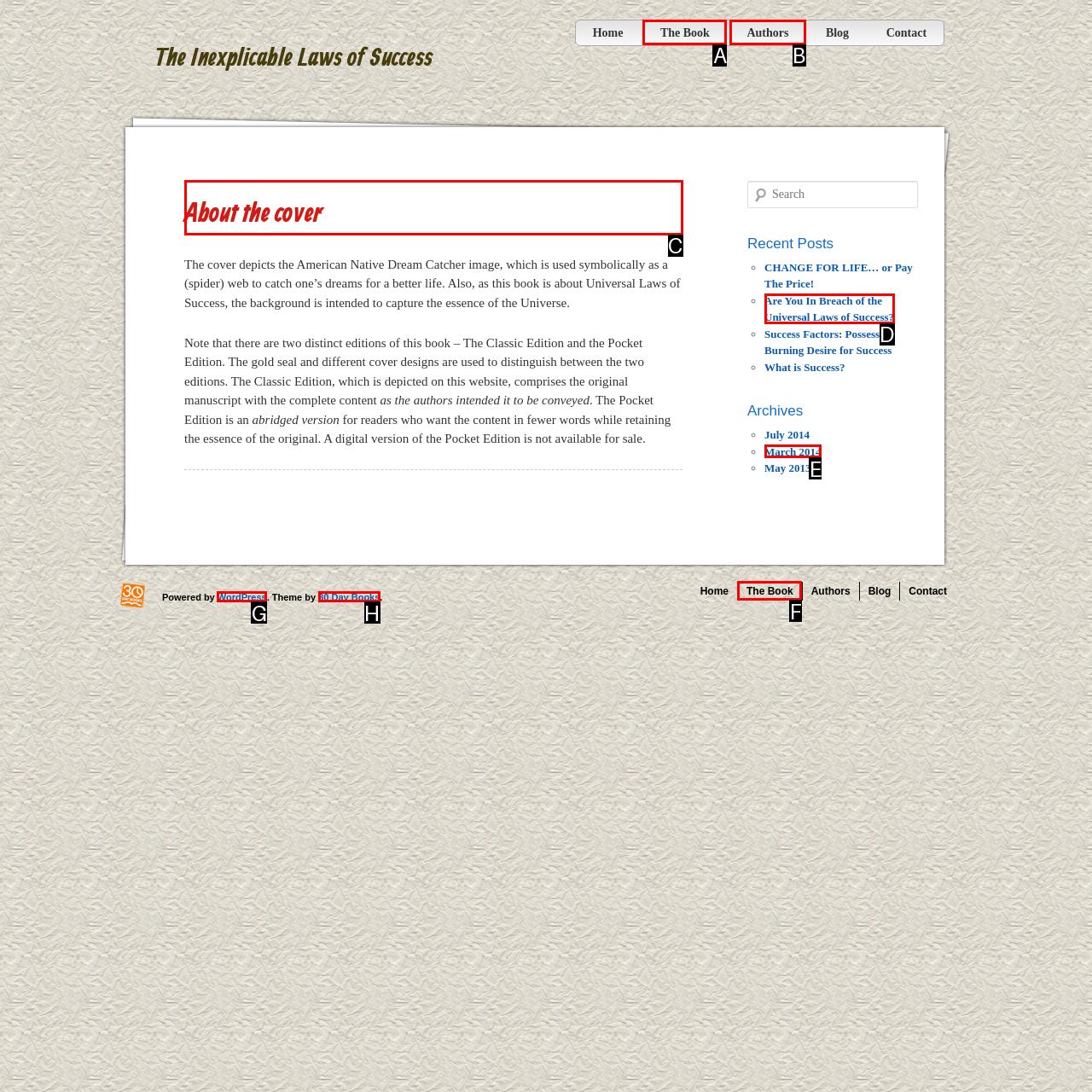To achieve the task: Read the 'About the cover' article, indicate the letter of the correct choice from the provided options.

C